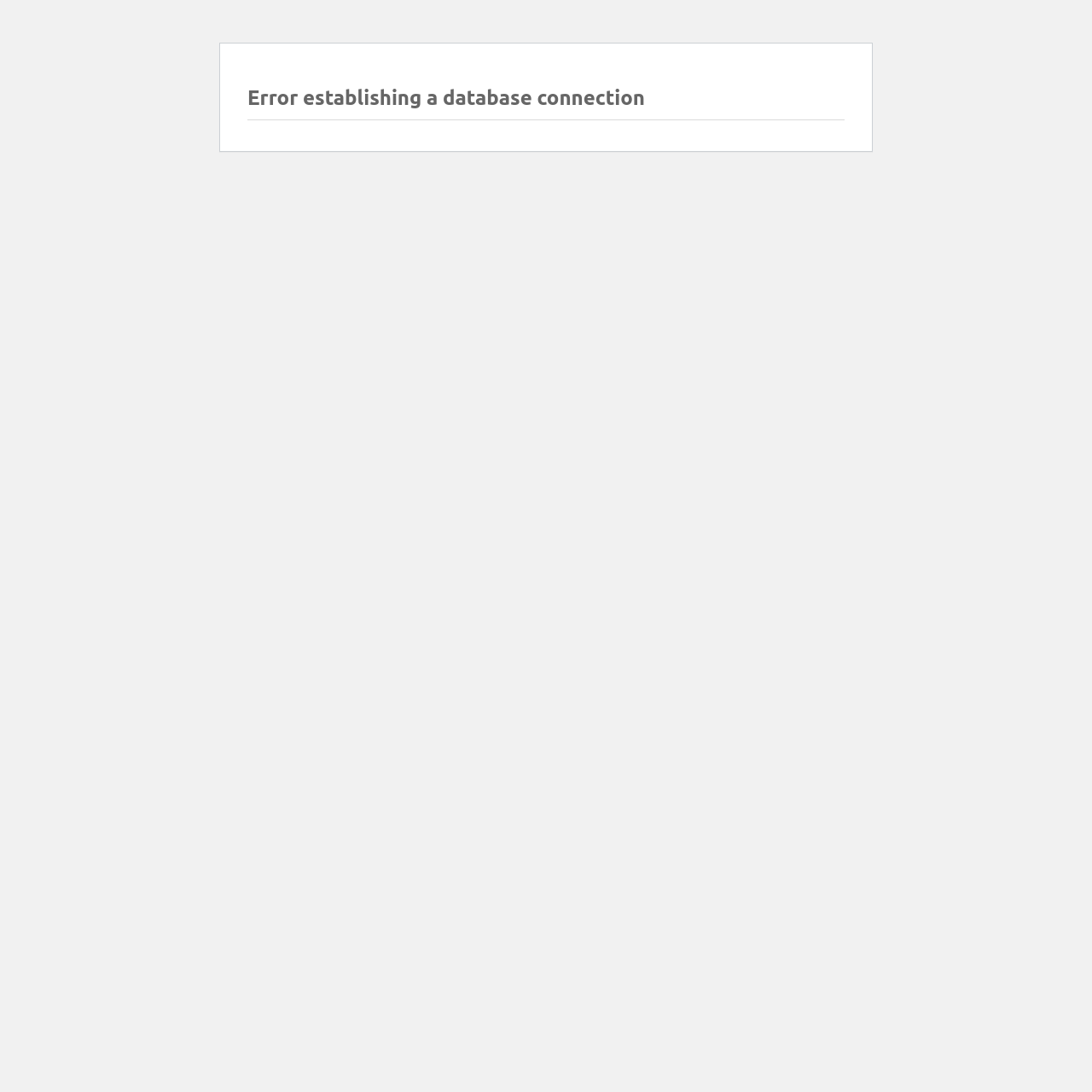Identify and extract the main heading from the webpage.

Error establishing a database connection